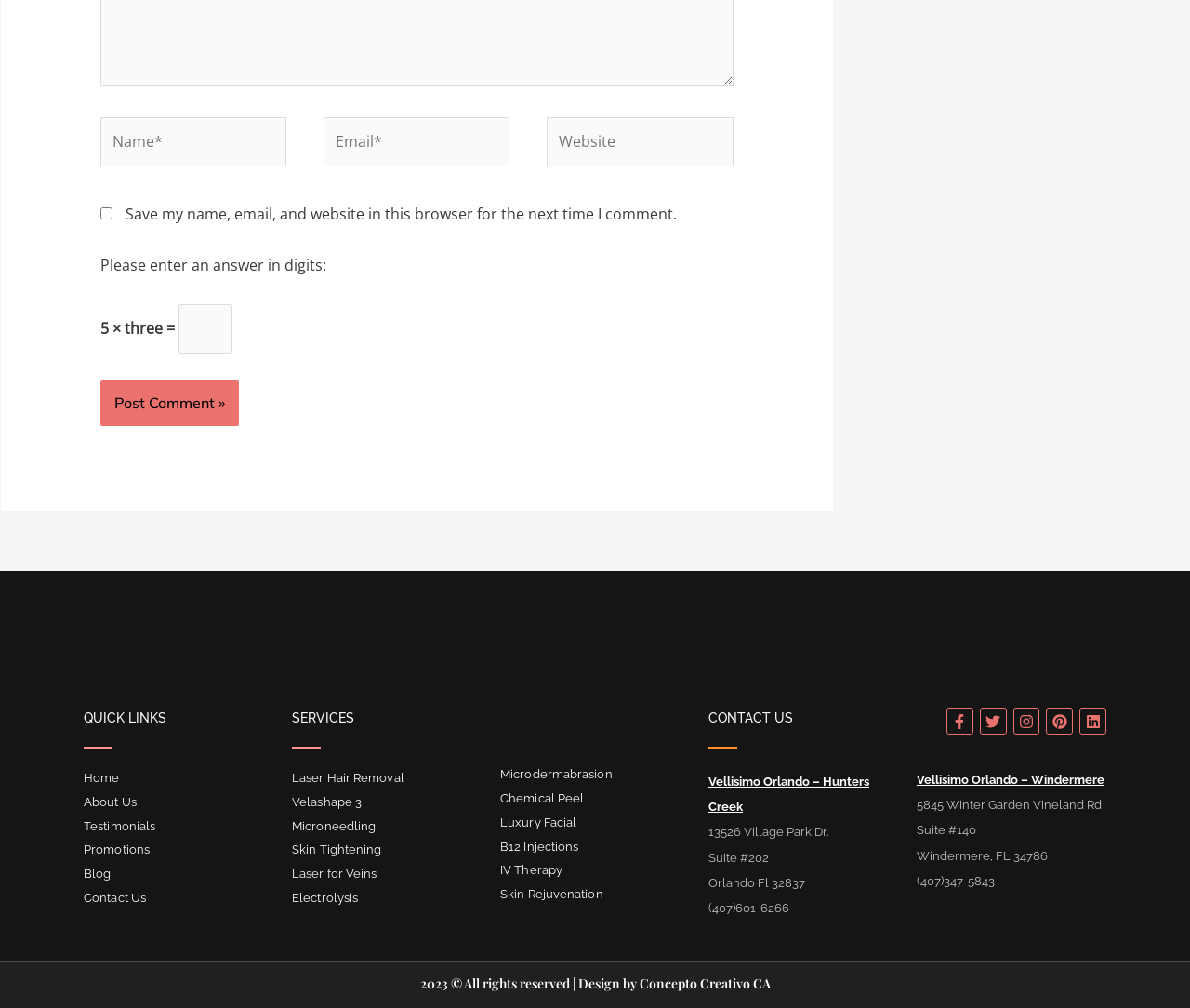What is the calculation required for the comment?
Carefully analyze the image and provide a detailed answer to the question.

The static text '5 × three =' indicates that the user is required to perform a calculation to submit a comment. The correct answer would be the result of multiplying 5 by 3.